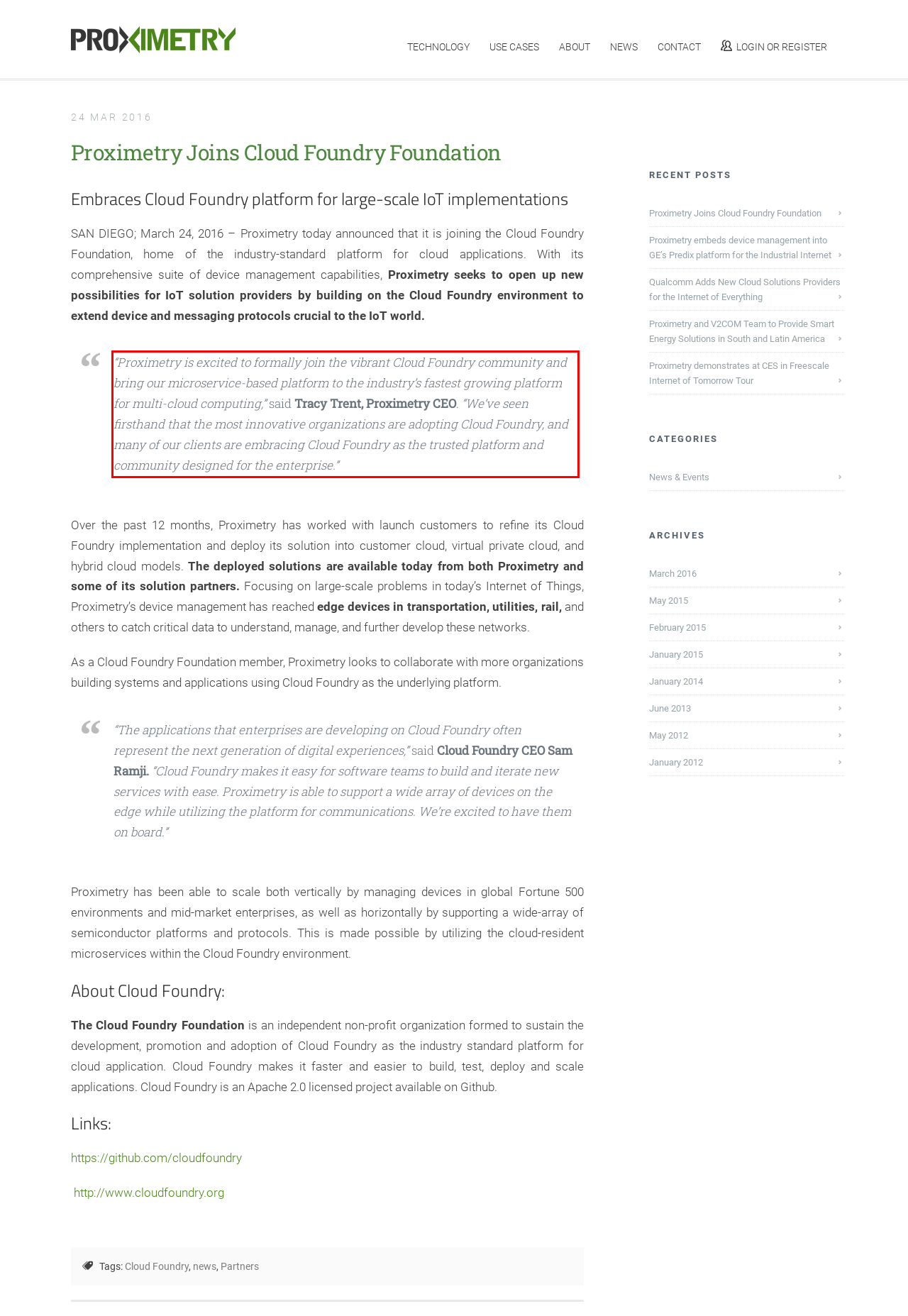Please look at the screenshot provided and find the red bounding box. Extract the text content contained within this bounding box.

“Proximetry is excited to formally join the vibrant Cloud Foundry community and bring our microservice-based platform to the industry’s fastest growing platform for multi-cloud computing,” said Tracy Trent, Proximetry CEO. “We’ve seen firsthand that the most innovative organizations are adopting Cloud Foundry, and many of our clients are embracing Cloud Foundry as the trusted platform and community designed for the enterprise.”